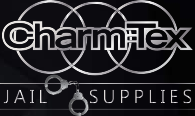Create a detailed narrative of what is happening in the image.

The image features the logo of Charm-Tex, a company specializing in jail supplies. The logo is prominently displayed with the word "Charm-Tex" styled in bold, modern typography against a dark background. Above the text, three interlocked circular designs symbolize unity and strength. Below the name, the phrase "JAIL SUPPLIES" is presented in a clear, bold font, accompanied by a graphic of handcuffs, emphasizing the company’s focus on products related to law enforcement and corrections. This logo effectively communicates the brand's identity and mission within the corrections industry.